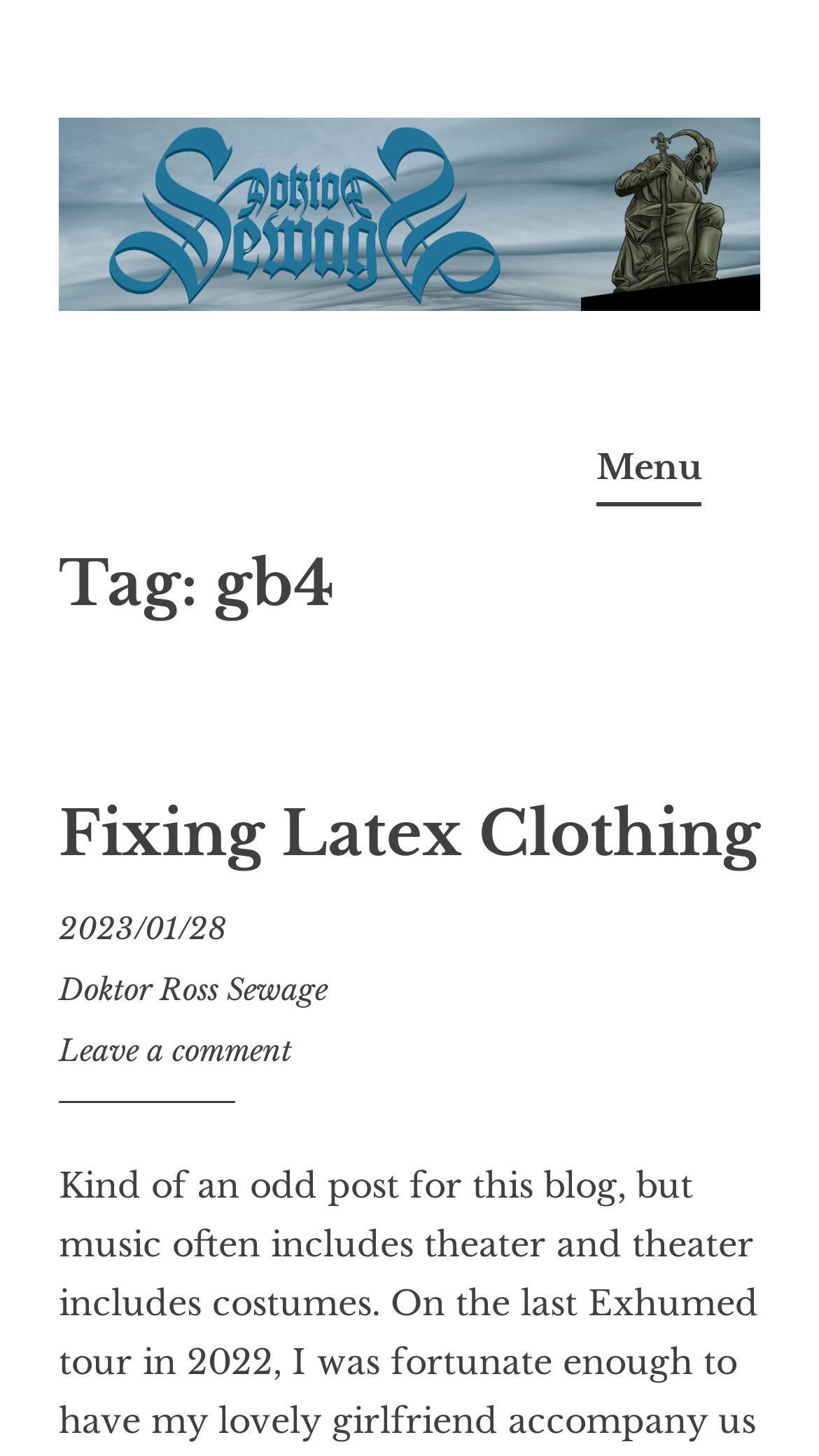Determine the bounding box coordinates for the HTML element described here: "Leave a comment".

[0.072, 0.708, 0.356, 0.734]